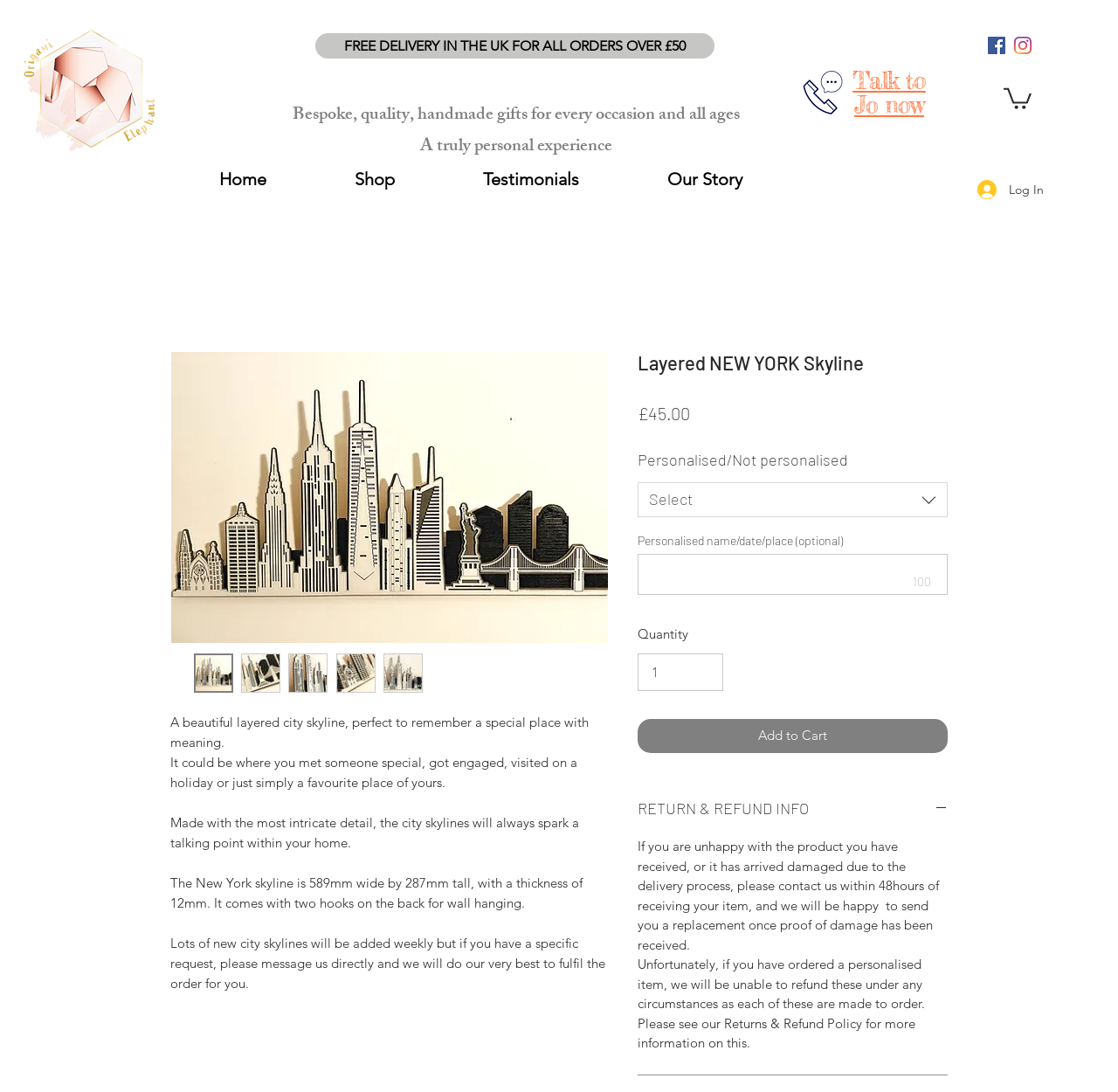Please extract the title of the webpage.

Layered NEW YORK Skyline